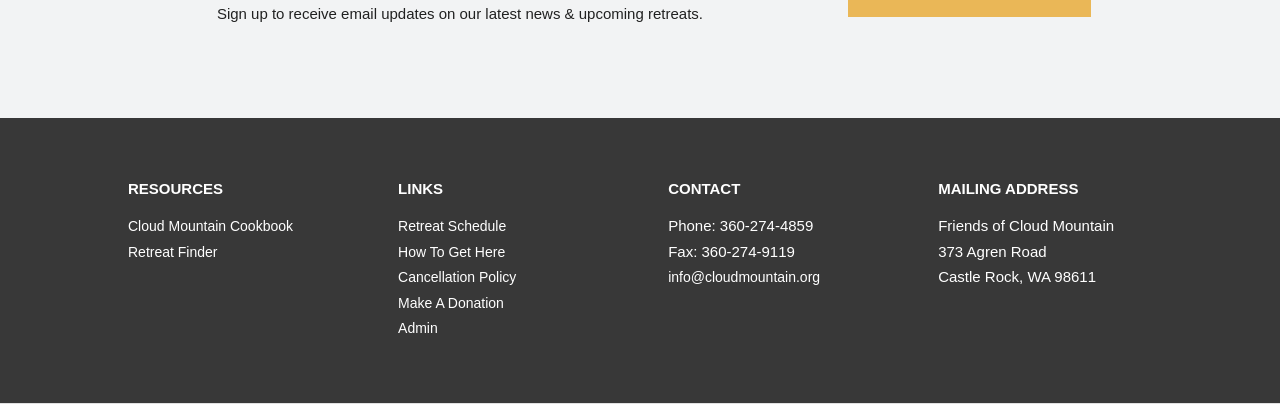Please provide a short answer using a single word or phrase for the question:
What is the fax number of Cloud Mountain?

360-274-9119